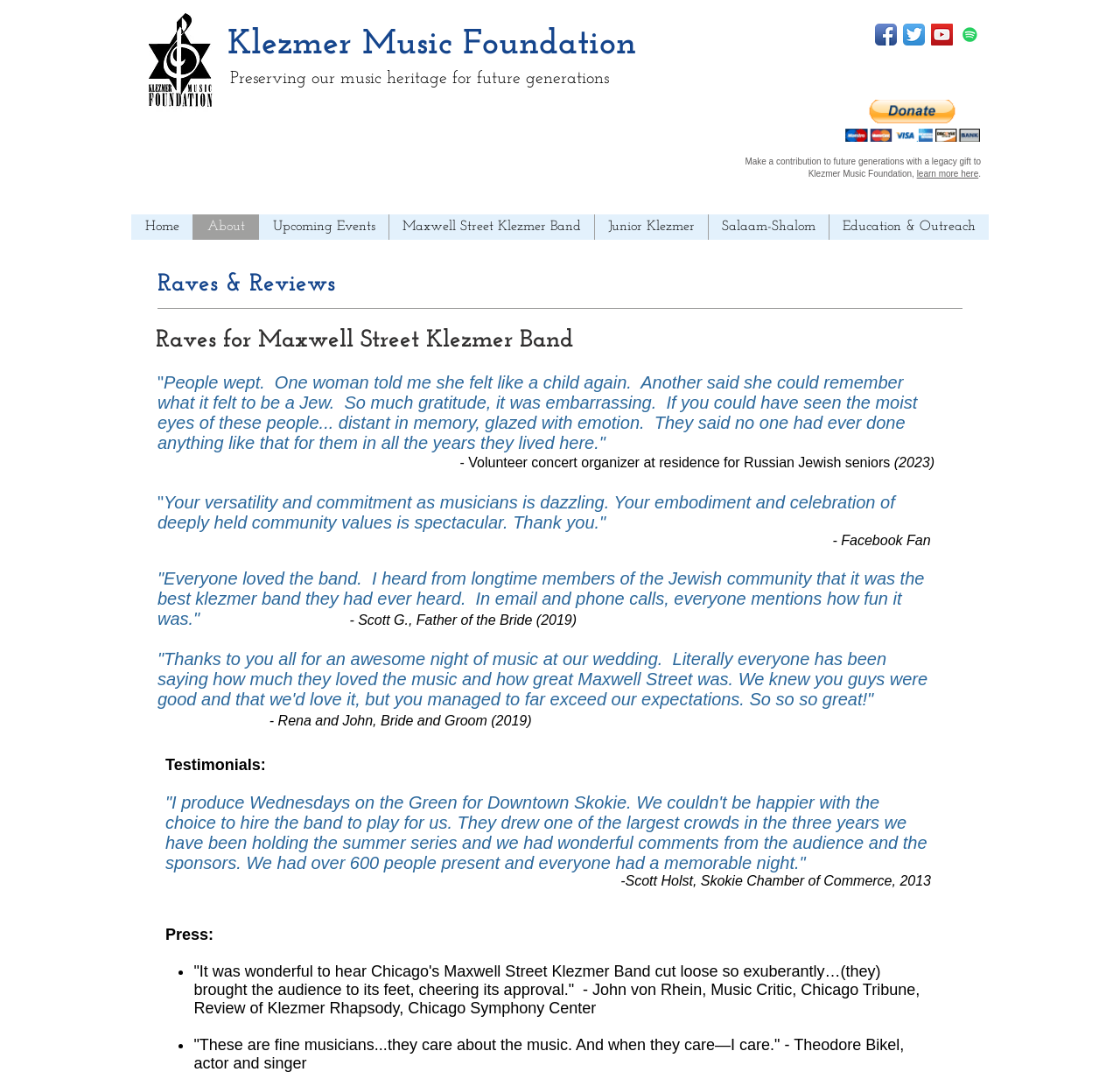Locate the bounding box coordinates of the element that should be clicked to fulfill the instruction: "Check out the Upcoming Events".

[0.23, 0.199, 0.347, 0.222]